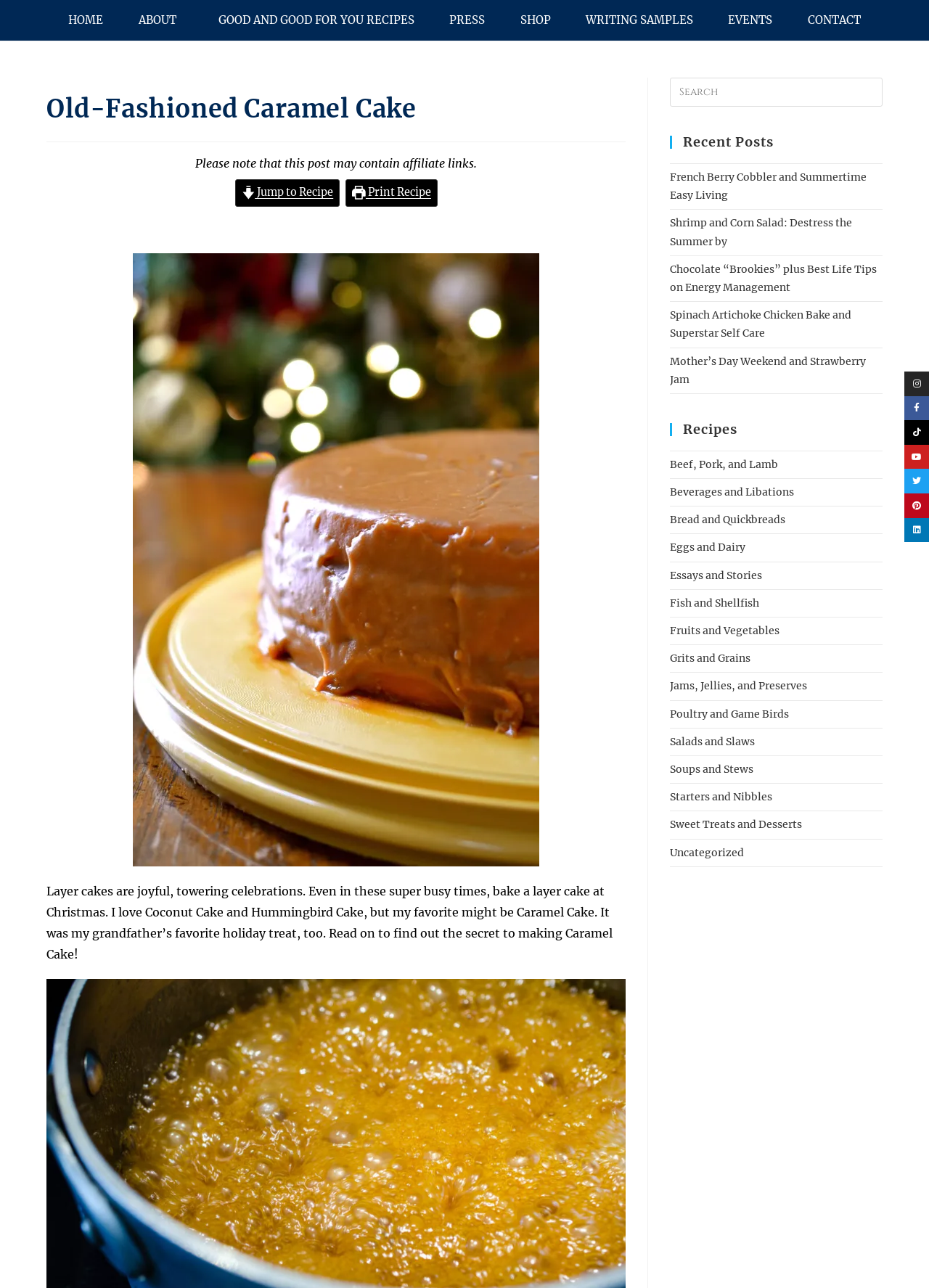Identify the bounding box coordinates of the HTML element based on this description: "Uncategorized".

[0.721, 0.657, 0.801, 0.667]